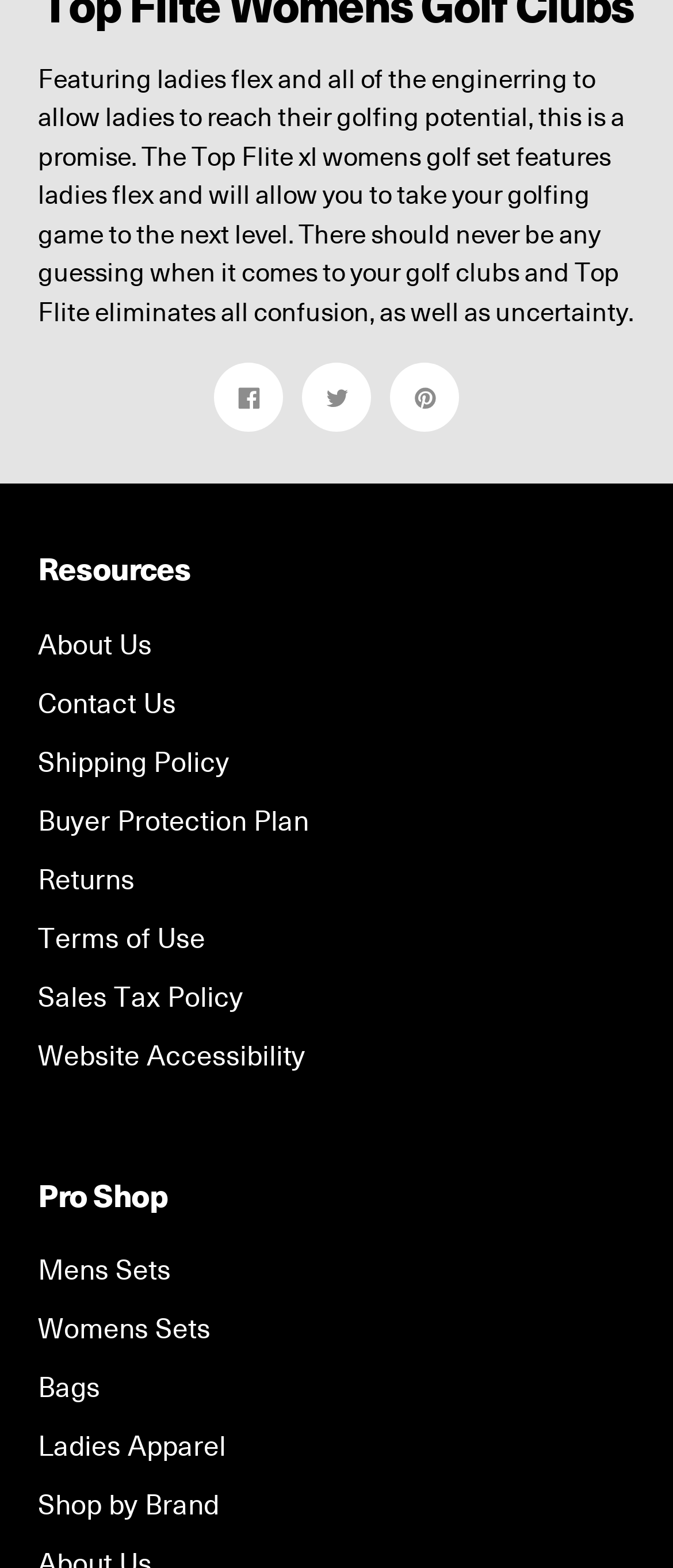What is the purpose of the 'Buyer Protection Plan'?
Please use the image to deliver a detailed and complete answer.

The purpose of the 'Buyer Protection Plan' is to protect buyers, which is indicated by the link element with ID 728, 'Buyer Protection Plan', and is likely related to the purchase of products on the webpage.